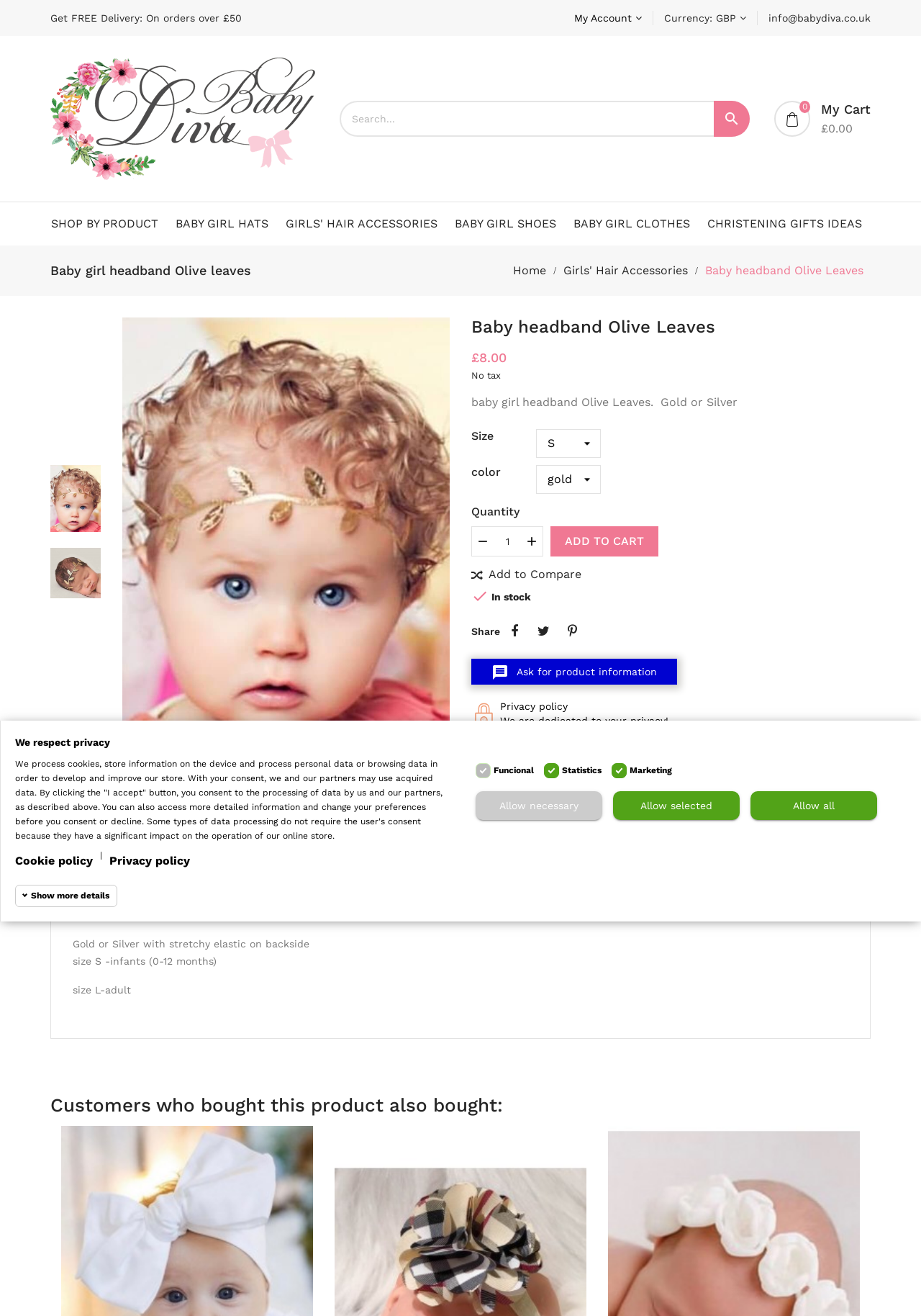Using the description "parent_node: Statistics", predict the bounding box of the relevant HTML element.

[0.59, 0.58, 0.607, 0.591]